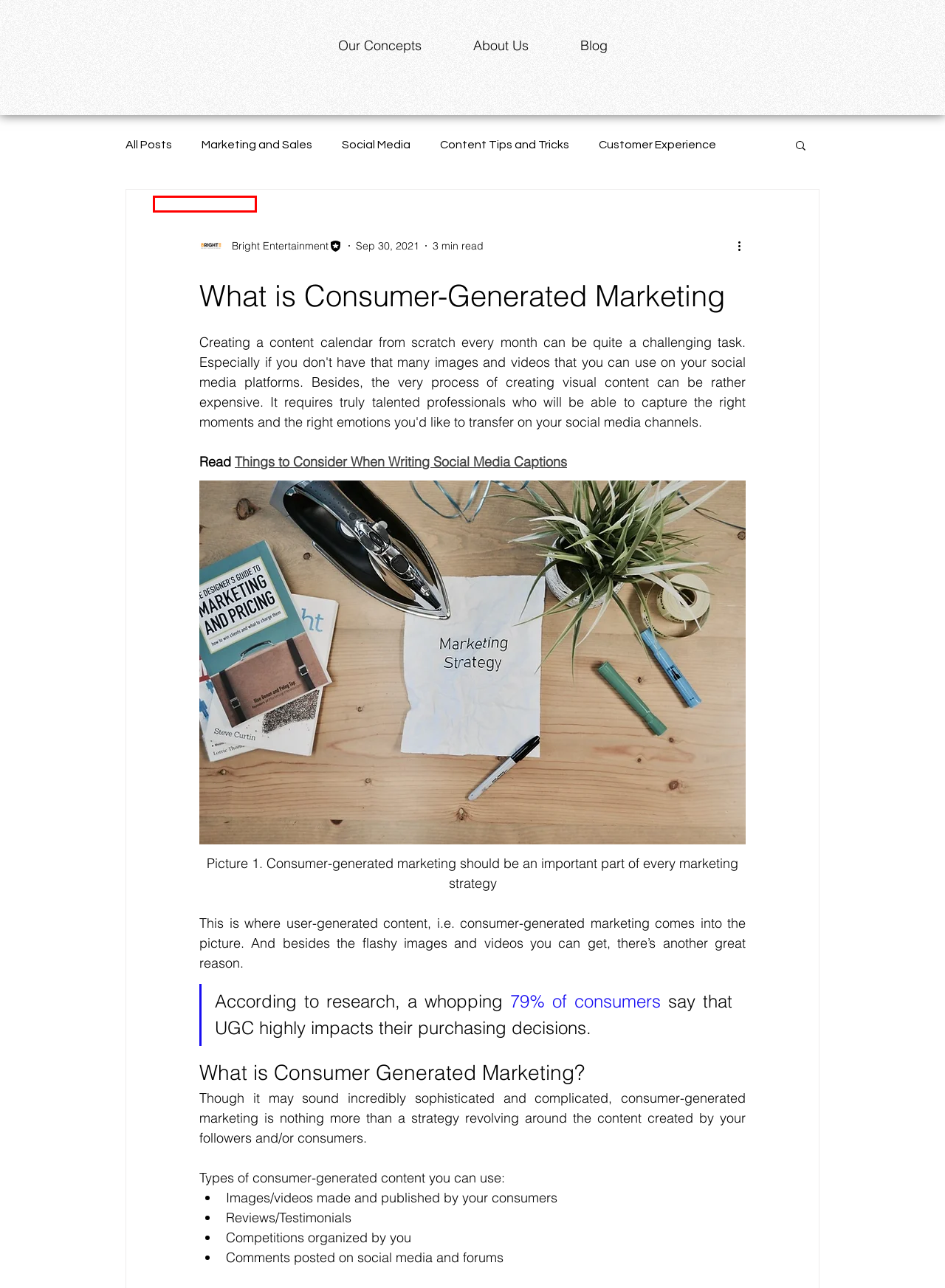You are provided with a screenshot of a webpage that has a red bounding box highlighting a UI element. Choose the most accurate webpage description that matches the new webpage after clicking the highlighted element. Here are your choices:
A. Blog | Brightentertainment
B. Social Media
C. Marketing and Sales
D. Customer Experience
E. Project Management
F. Digital Advertising
G. Bright Entertainment Group | Franchise Company | Zagreb
H. Content Tips and Tricks

F